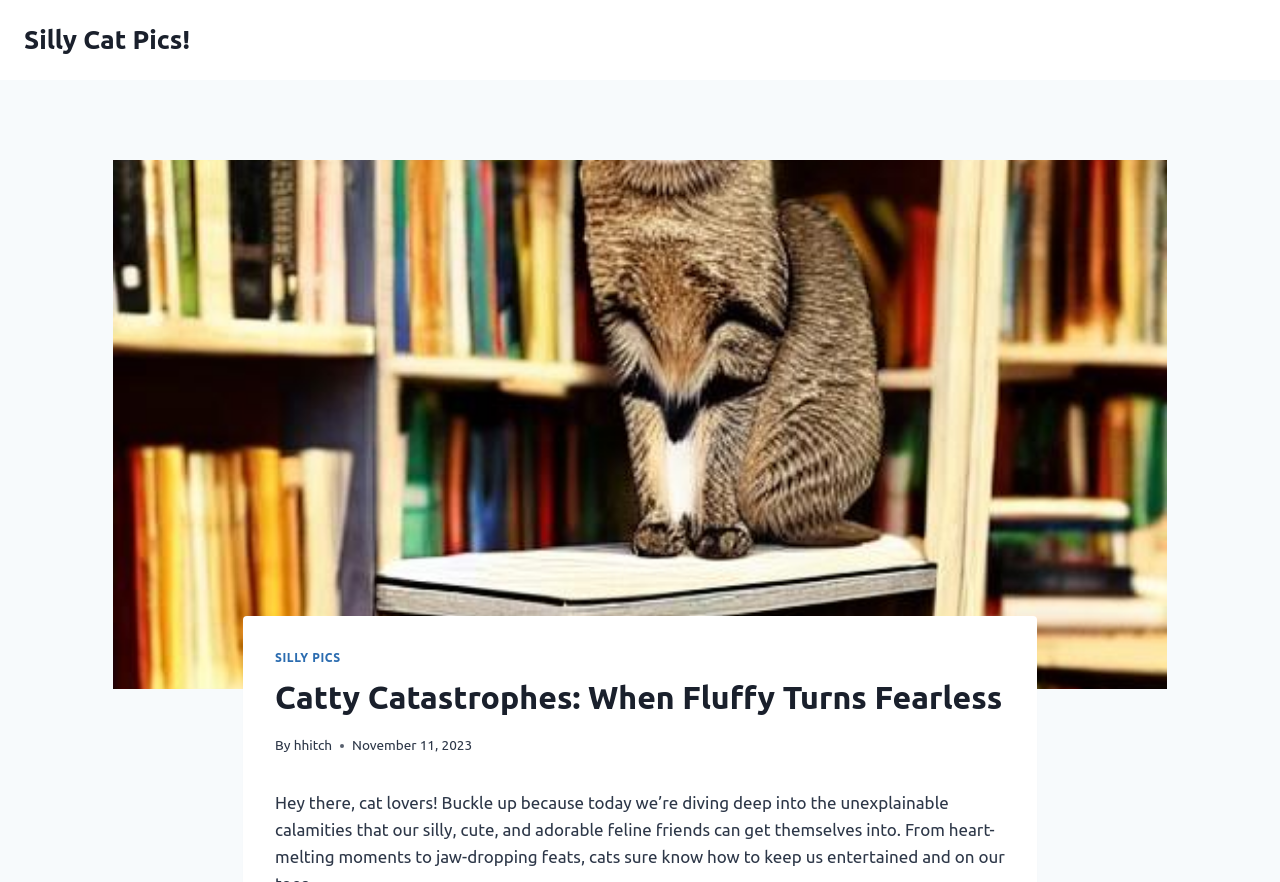Give a detailed account of the webpage, highlighting key information.

The webpage is about "Catty Catastrophes: When Fluffy Turns Fearless – Silly Cat Pics!" and features a collection of silly cat pictures. At the top-left corner, there is a link to "Silly Cat Pics!" which is part of the title. Below this link, there is a header section that spans about two-thirds of the page width. Within this header, there are several elements: a link to "SILLY PICS" on the left, a heading that reads "Catty Catastrophes: When Fluffy Turns Fearless" in the middle, and a section on the right that includes the text "By" followed by a link to the author "hhitch" and a timestamp "November 11, 2023".